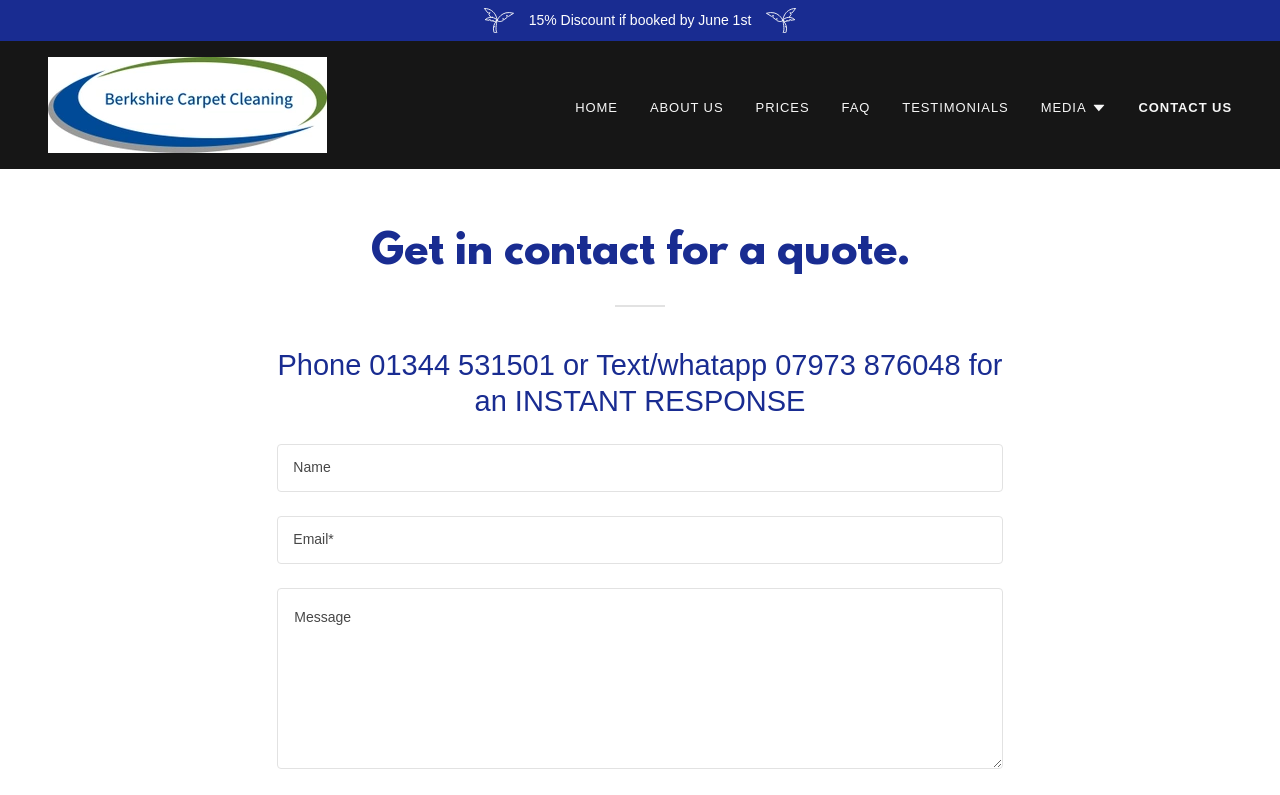Reply to the question with a single word or phrase:
How many links are present in the top navigation menu?

6